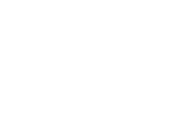What is the product part of?
Answer the question with a detailed explanation, including all necessary information.

The product, Seraseq FFPE NTRK Fusion RNA Mix, is part of a larger series of Seraseq reagents, which are recognized for their precision and reliability in clinical applications.